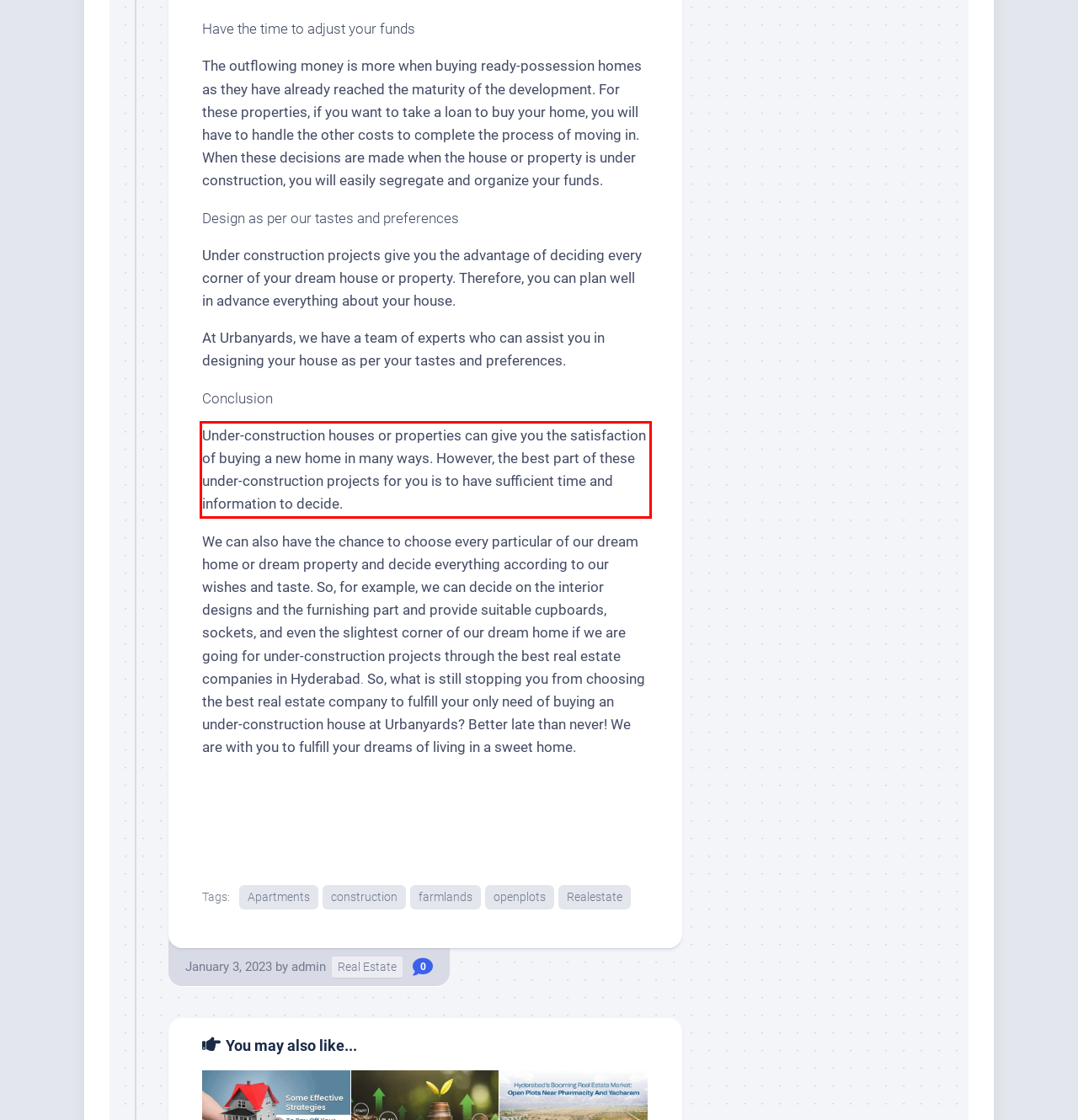Given a screenshot of a webpage, locate the red bounding box and extract the text it encloses.

Under-construction houses or properties can give you the satisfaction of buying a new home in many ways. However, the best part of these under-construction projects for you is to have sufficient time and information to decide.